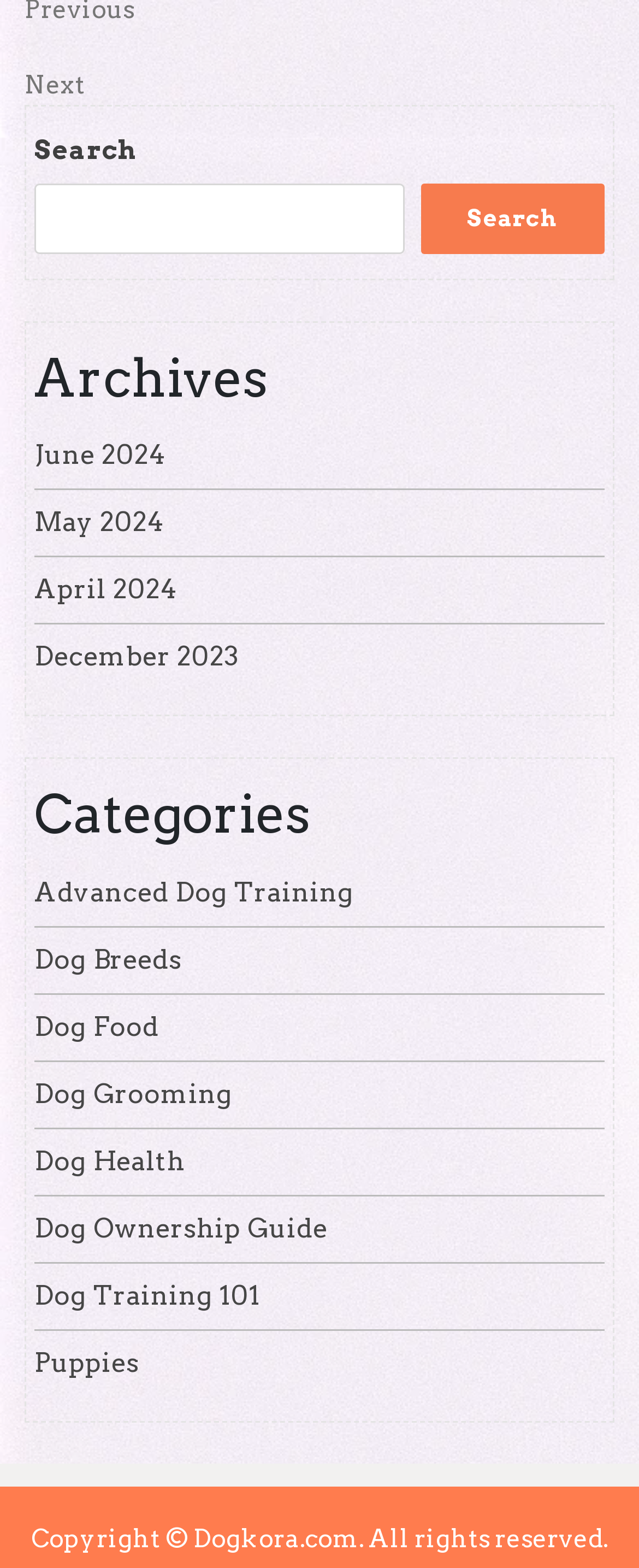What is the position of the 'Next Post' link?
Answer briefly with a single word or phrase based on the image.

Top-right corner